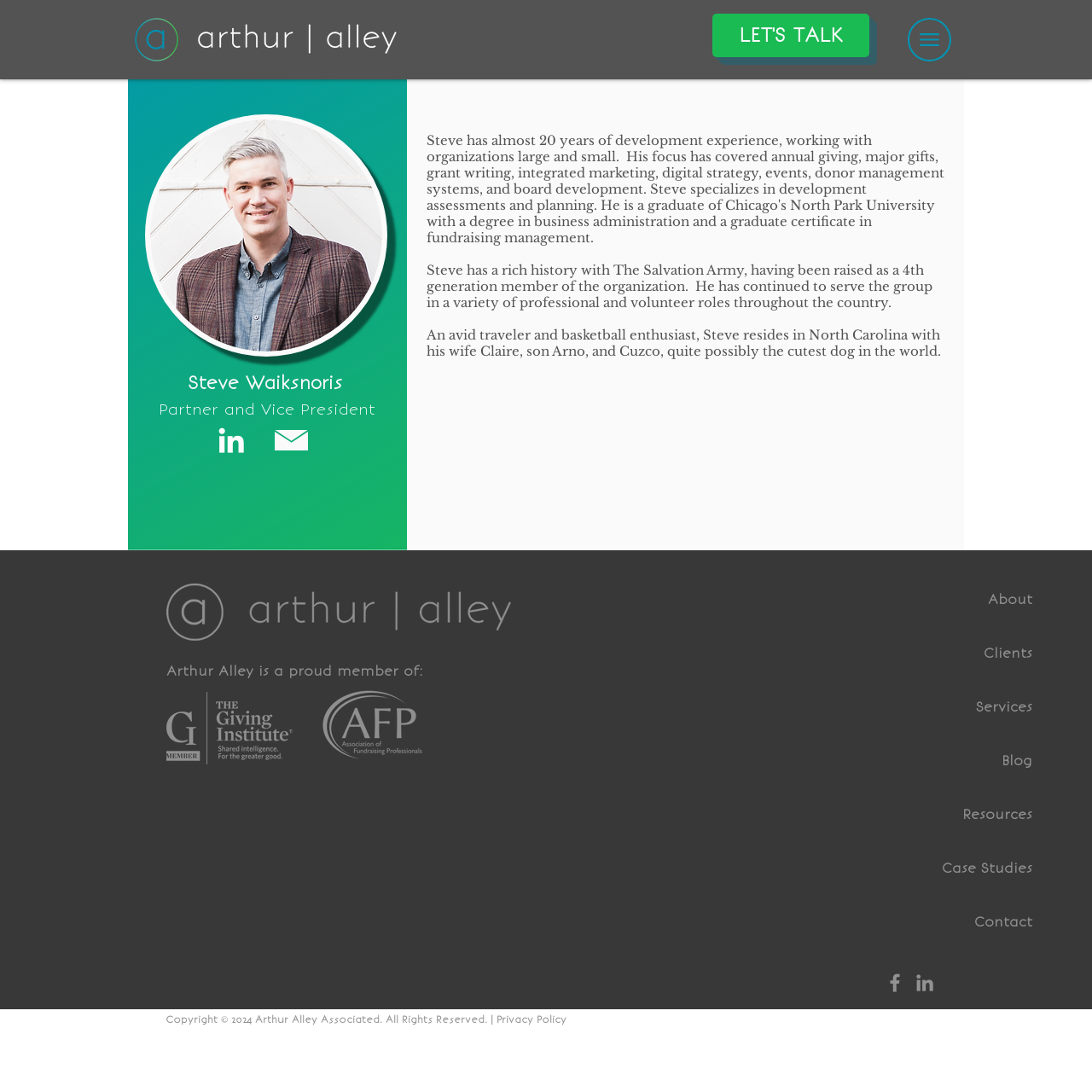Provide a comprehensive caption for the webpage.

This webpage is about Steve Waiksnoris, a Partner and Vice President at Arthur Alley. At the top, there are three elements: a link, a "LET'S TALK" link, and a button. Below them, there is a main section that takes up most of the page. 

In the main section, there is a large image with a 16:9 ratio at the top, followed by a headshot of Steve Waiksnoris. His name and title, "Partner and Vice President", are displayed prominently below the headshot. 

To the right of the headshot, there is a social bar with a LinkedIn link and its corresponding icon. Below the social bar, there are two paragraphs of text describing Steve's background and personal life. 

At the bottom of the page, there is a section with the Arthur Alley logo, followed by a heading that reads "Arthur Alley is a proud member of:". Below this heading, there are three logos of organizations that Arthur Alley is a member of. 

To the right of these logos, there is a navigation menu with links to various sections of the website, including "About", "Clients", "Services", "Blog", "Resources", "Case Studies", and "Contact". 

At the very bottom of the page, there is another social bar with links to Facebook and LinkedIn, and a copyright notice with a link to the "Privacy Policy".